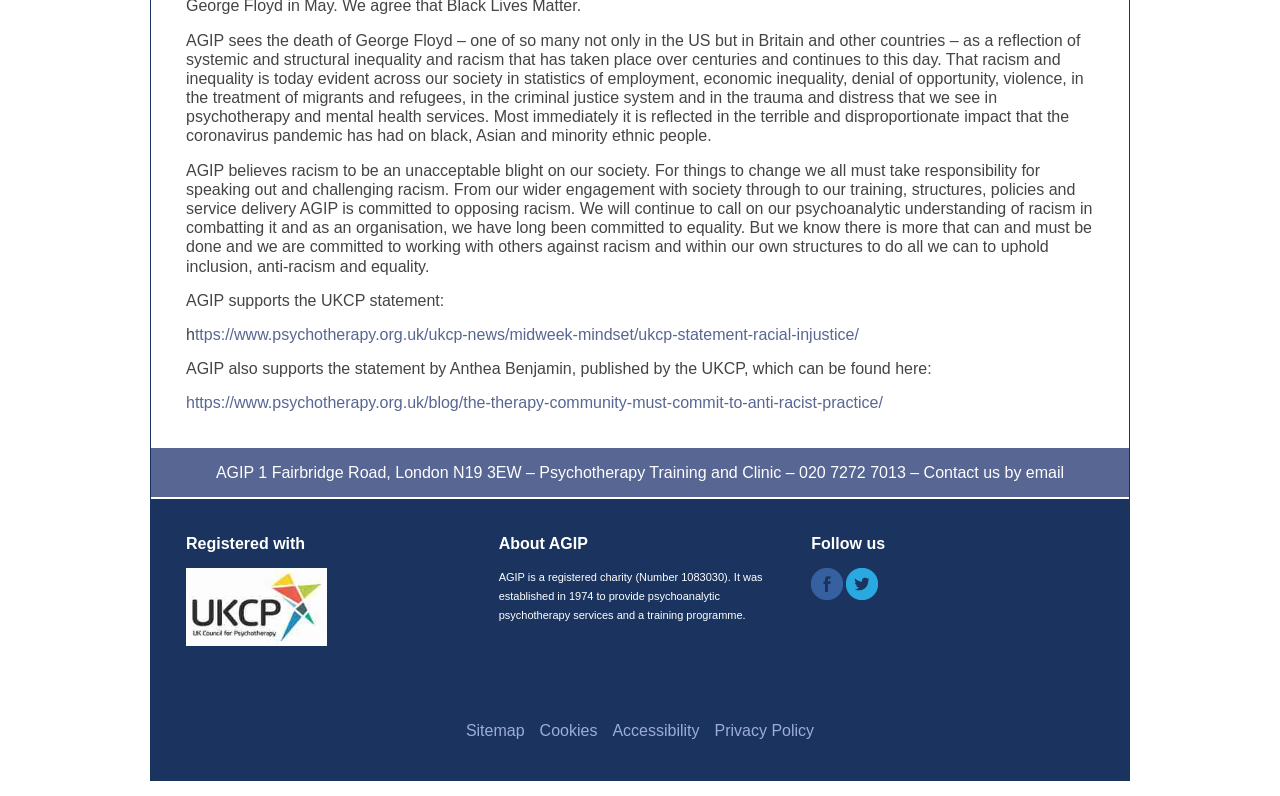Bounding box coordinates are to be given in the format (top-left x, top-left y, bottom-right x, bottom-right y). All values must be floating point numbers between 0 and 1. Provide the bounding box coordinate for the UI element described as: Privacy Policy

[0.558, 0.887, 0.636, 0.949]